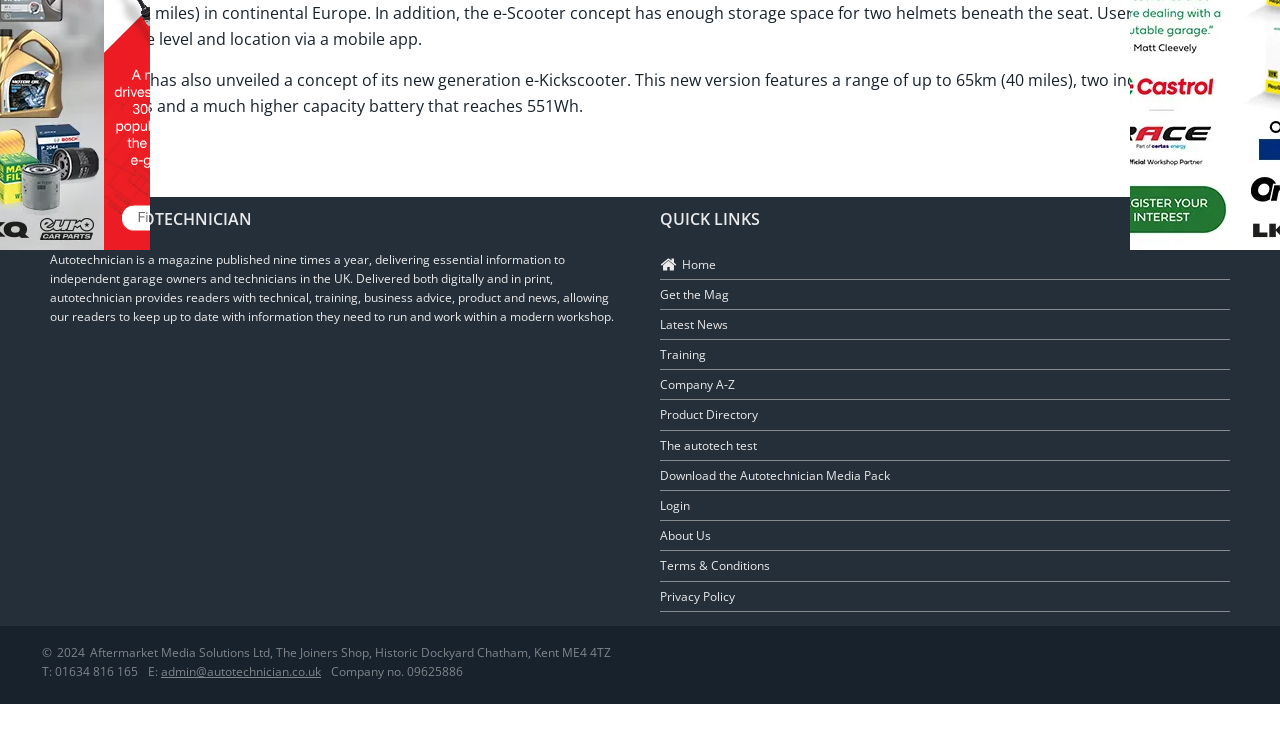Identify the bounding box coordinates for the UI element described as: "admin@autotechnician.co.uk". The coordinates should be provided as four floats between 0 and 1: [left, top, right, bottom].

[0.126, 0.89, 0.251, 0.915]